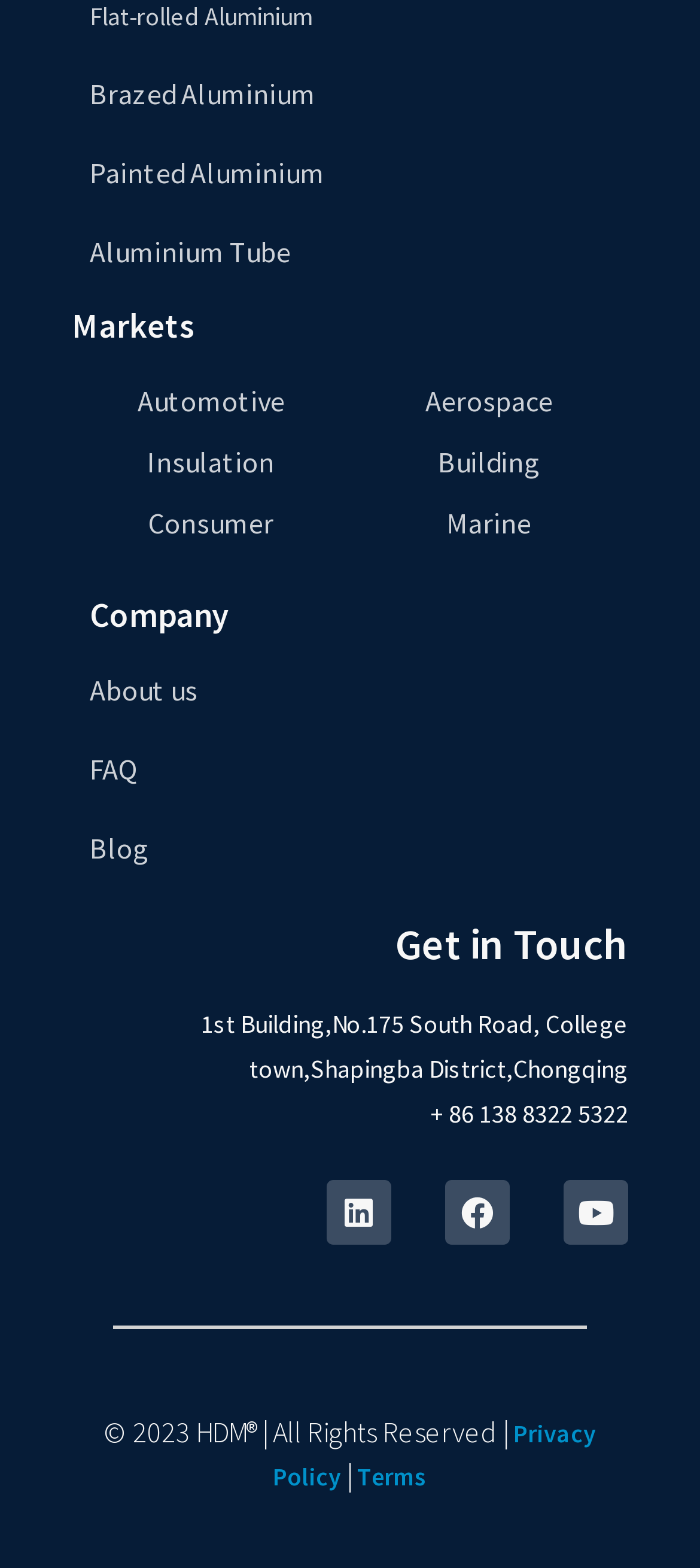Determine the bounding box for the UI element as described: "Brazed Aluminium". The coordinates should be represented as four float numbers between 0 and 1, formatted as [left, top, right, bottom].

[0.128, 0.048, 0.451, 0.071]